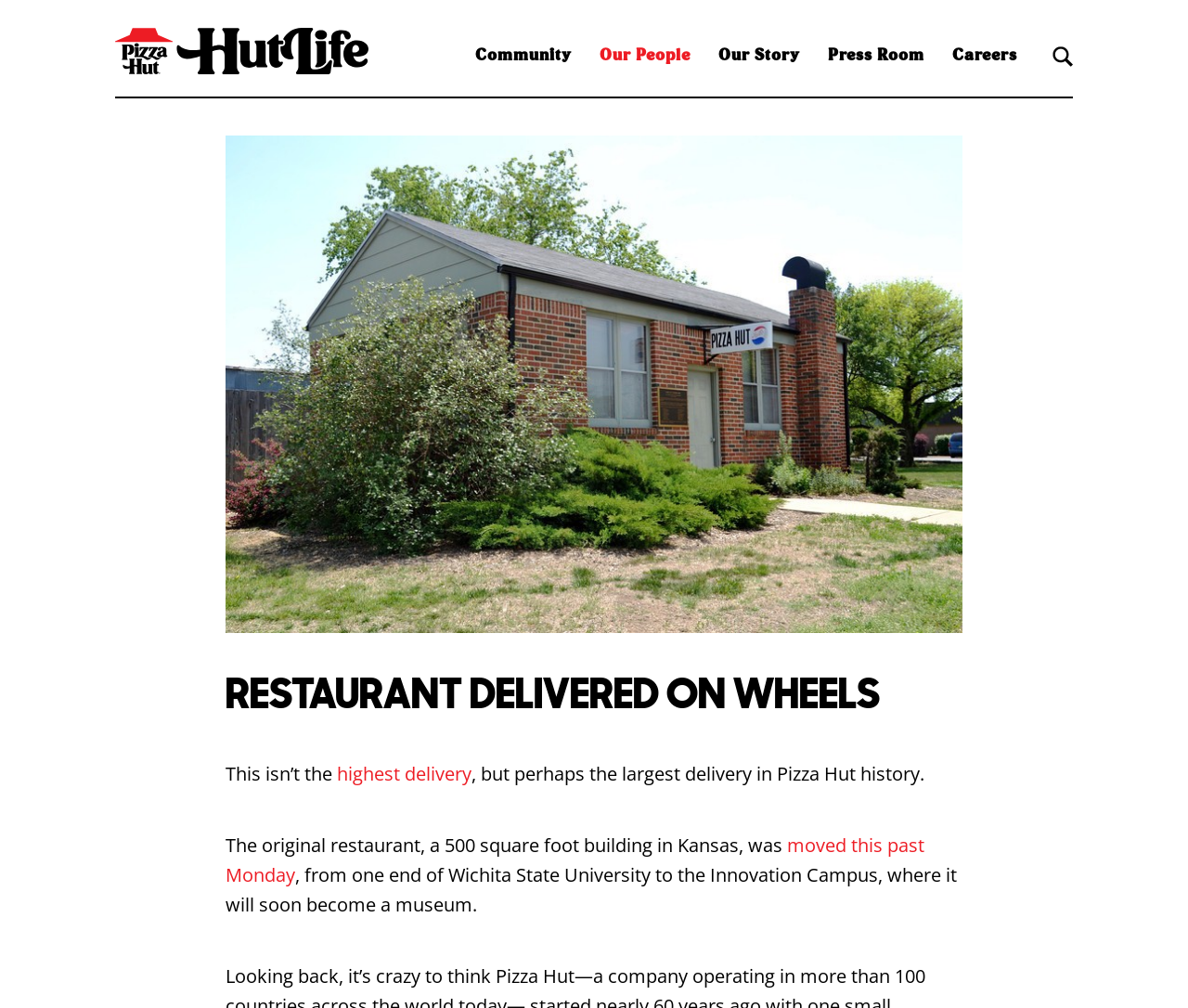Please answer the following query using a single word or phrase: 
What is the name of the university mentioned in the article?

Wichita State University